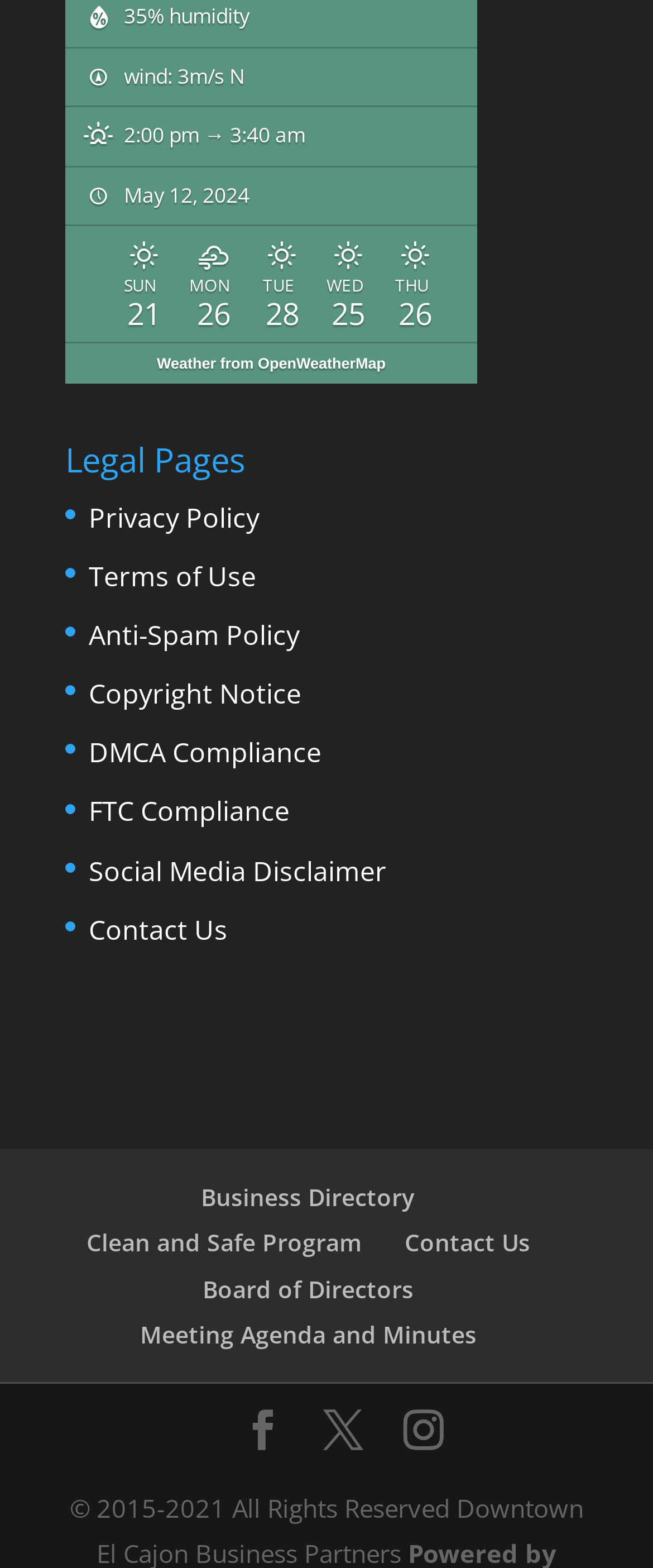What is the current humidity?
Please use the visual content to give a single word or phrase answer.

35%